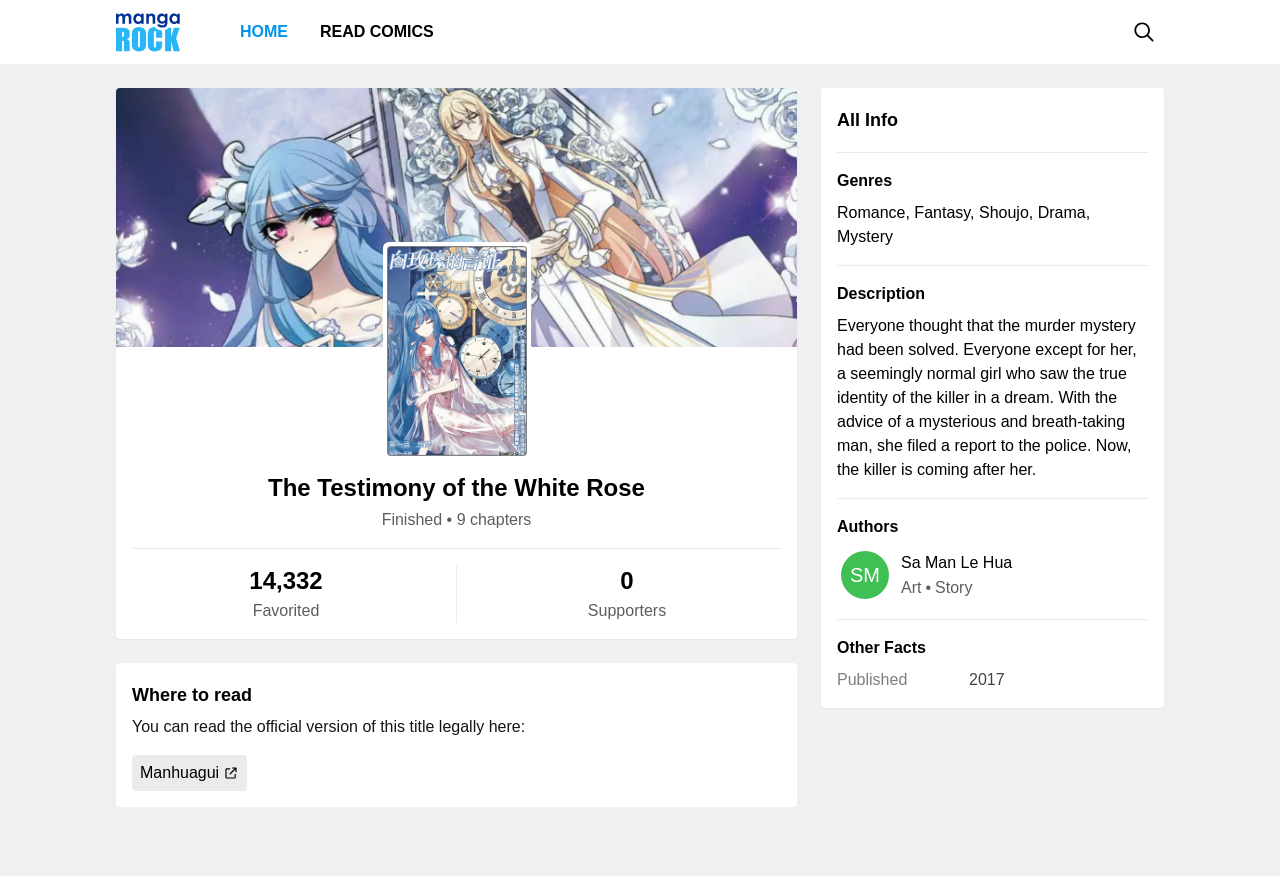Please provide a comprehensive response to the question based on the details in the image: Who is the author of the manga?

I found the answer by looking at the StaticText element with the text 'SM', which is located under the 'Authors' heading.